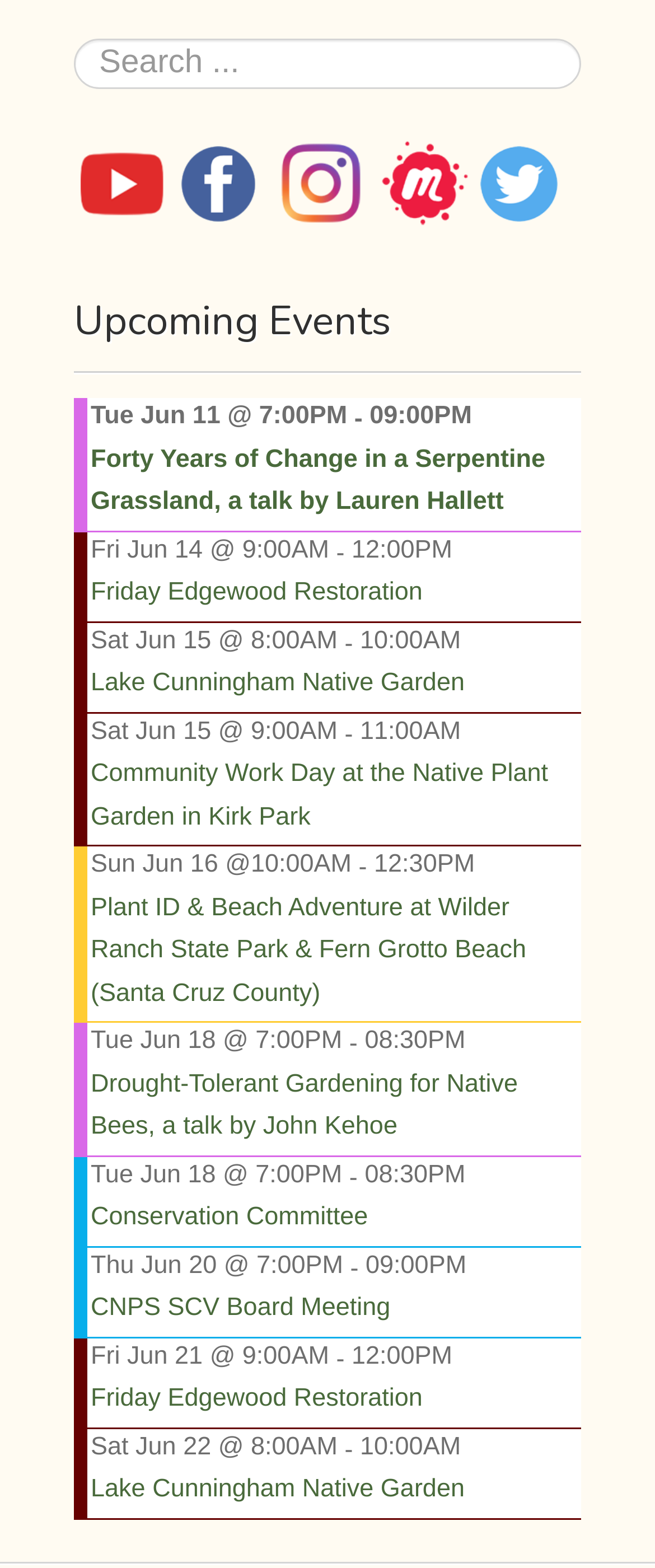Could you locate the bounding box coordinates for the section that should be clicked to accomplish this task: "Click on the 'Click for Menu' button".

None